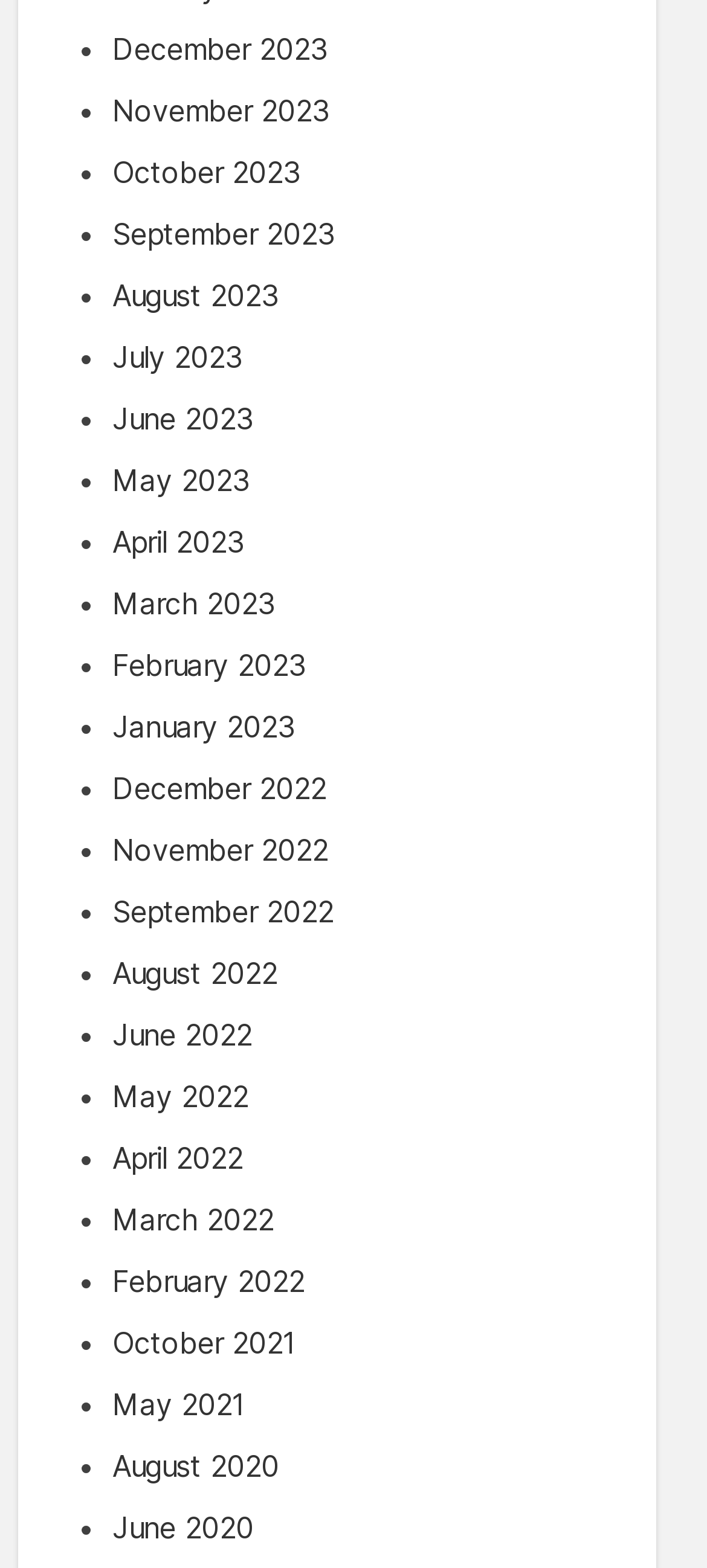Refer to the image and offer a detailed explanation in response to the question: Are there any gaps in the month listing?

I noticed that there are gaps in the month listing, for example, there is no July 2022 or October 2022 listed. This suggests that the listing is not continuous.